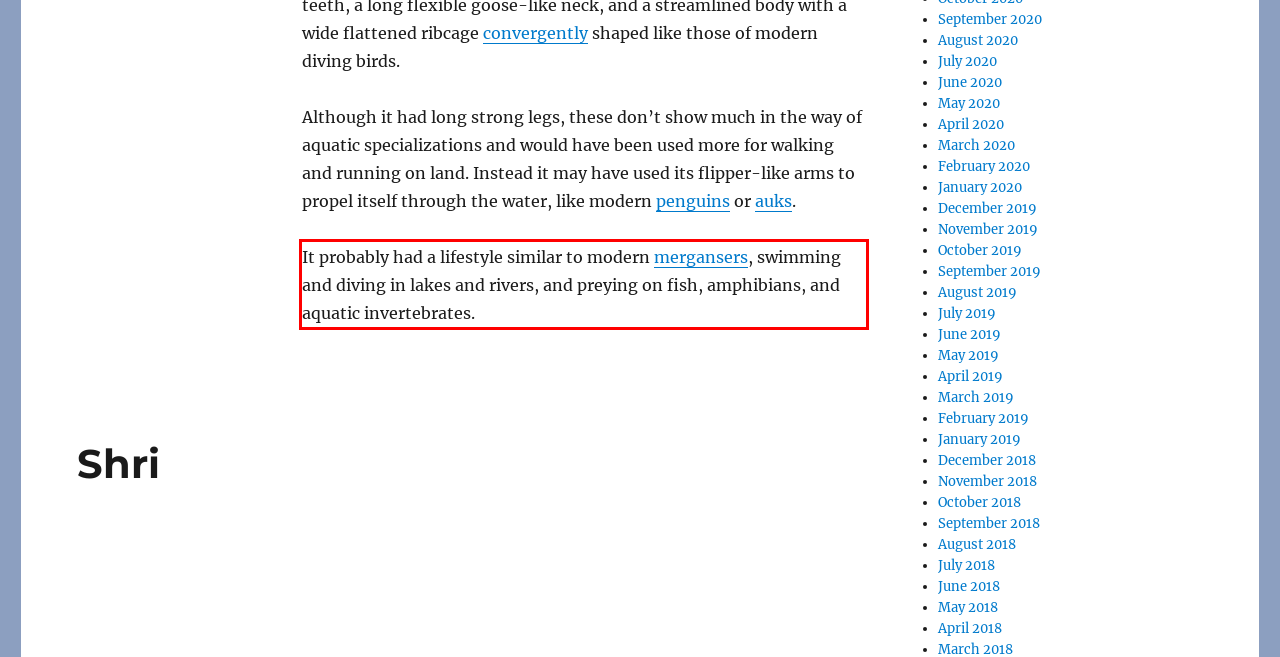You are given a screenshot of a webpage with a UI element highlighted by a red bounding box. Please perform OCR on the text content within this red bounding box.

It probably had a lifestyle similar to modern mergansers, swimming and diving in lakes and rivers, and preying on fish, amphibians, and aquatic invertebrates.